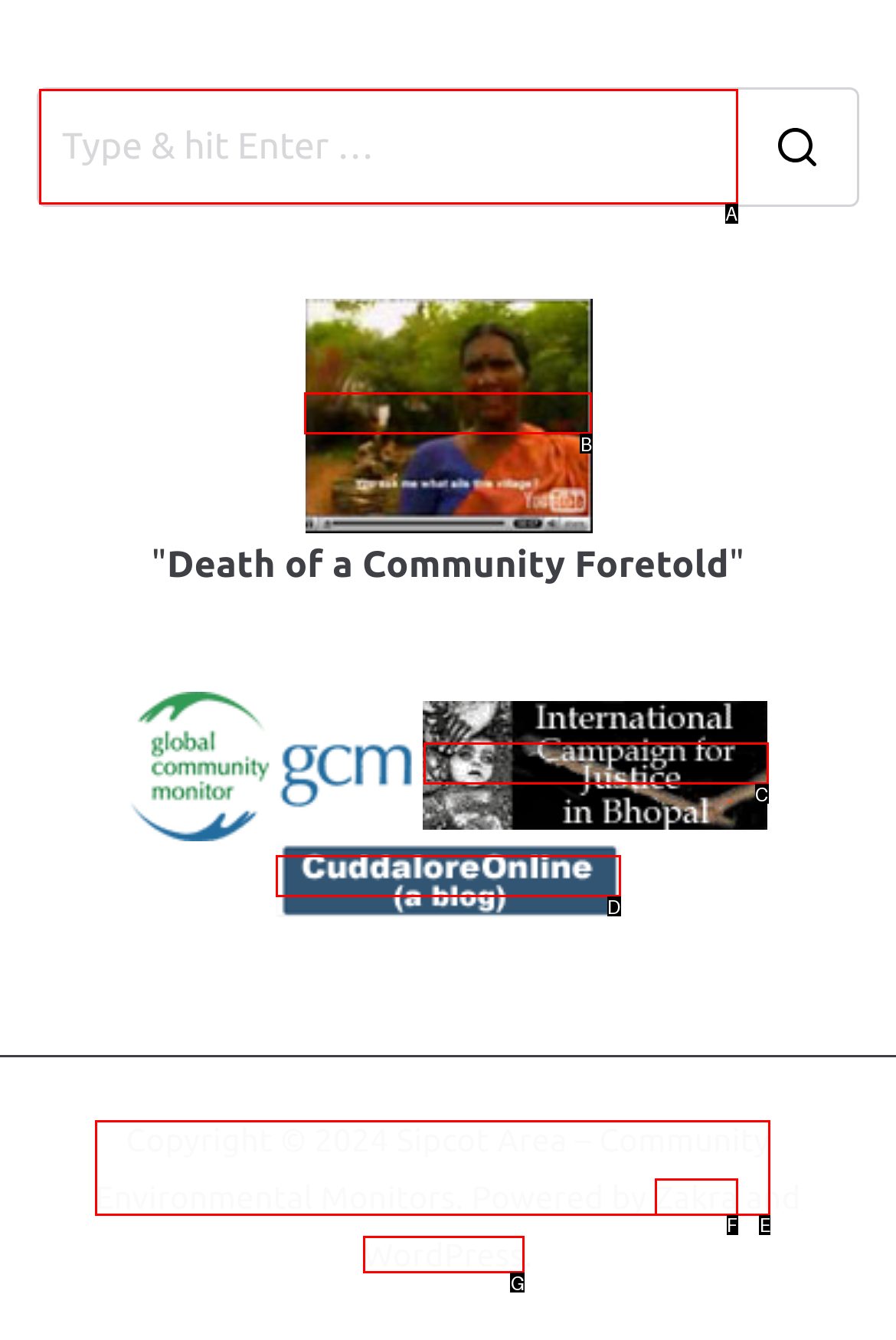Select the option that fits this description: WordPress
Answer with the corresponding letter directly.

G